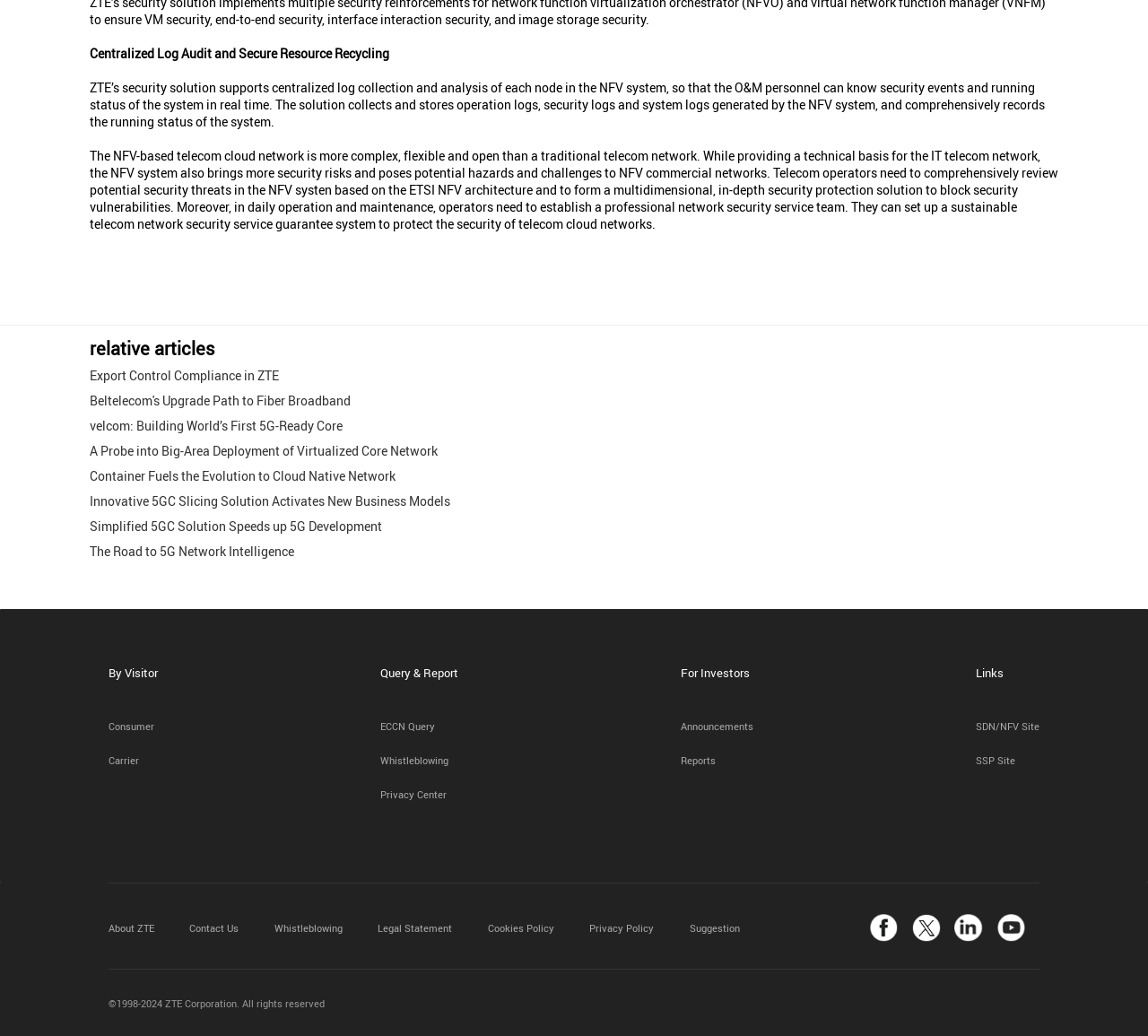Locate the bounding box coordinates of the element that needs to be clicked to carry out the instruction: "Read about Export Control Compliance in ZTE". The coordinates should be given as four float numbers ranging from 0 to 1, i.e., [left, top, right, bottom].

[0.078, 0.354, 0.243, 0.371]